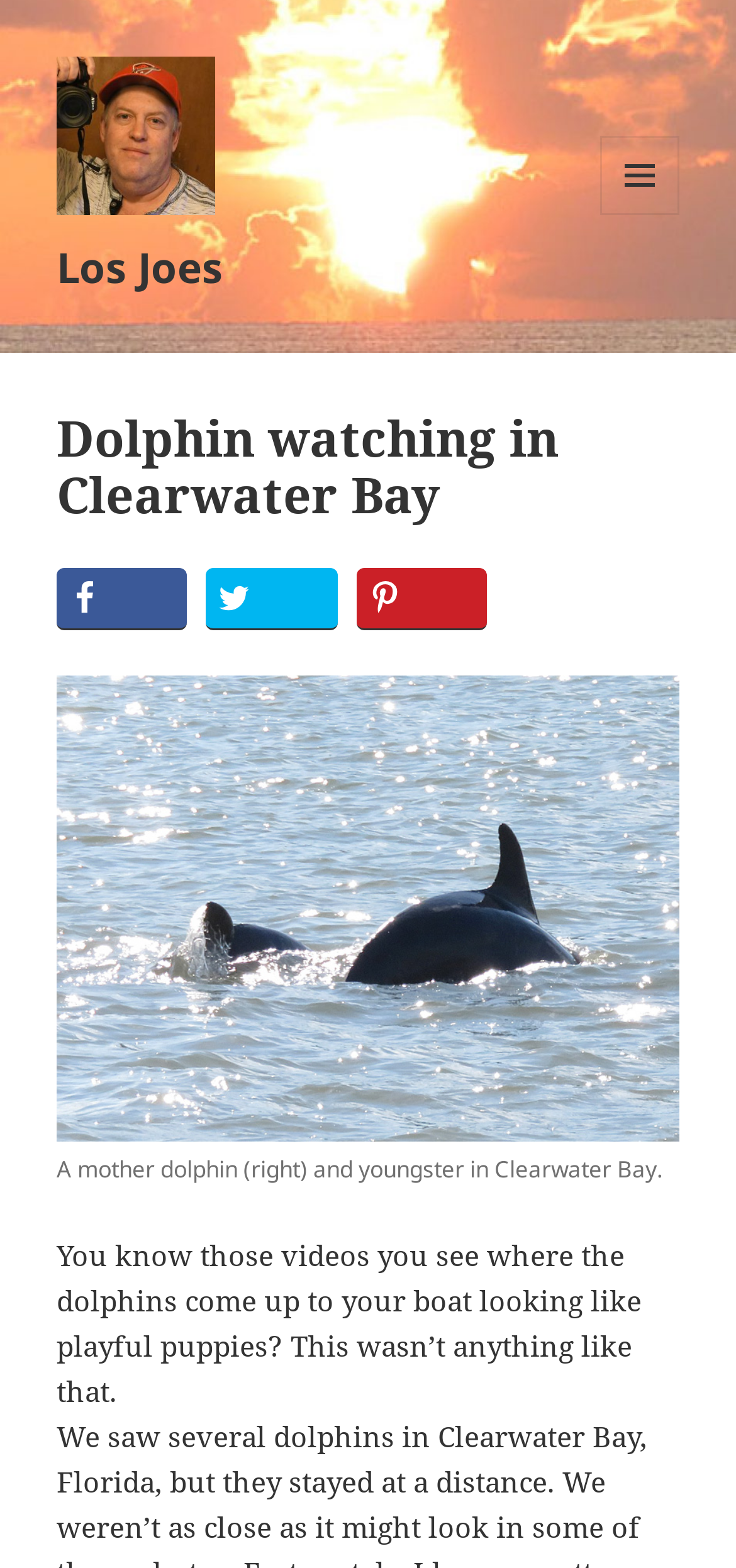What is the name of the website?
Using the details from the image, give an elaborate explanation to answer the question.

The name of the website can be determined by looking at the top-left corner of the webpage, where the logo 'Los Joes' is displayed, and also by examining the link 'Los Joes' which is located at the top of the webpage.